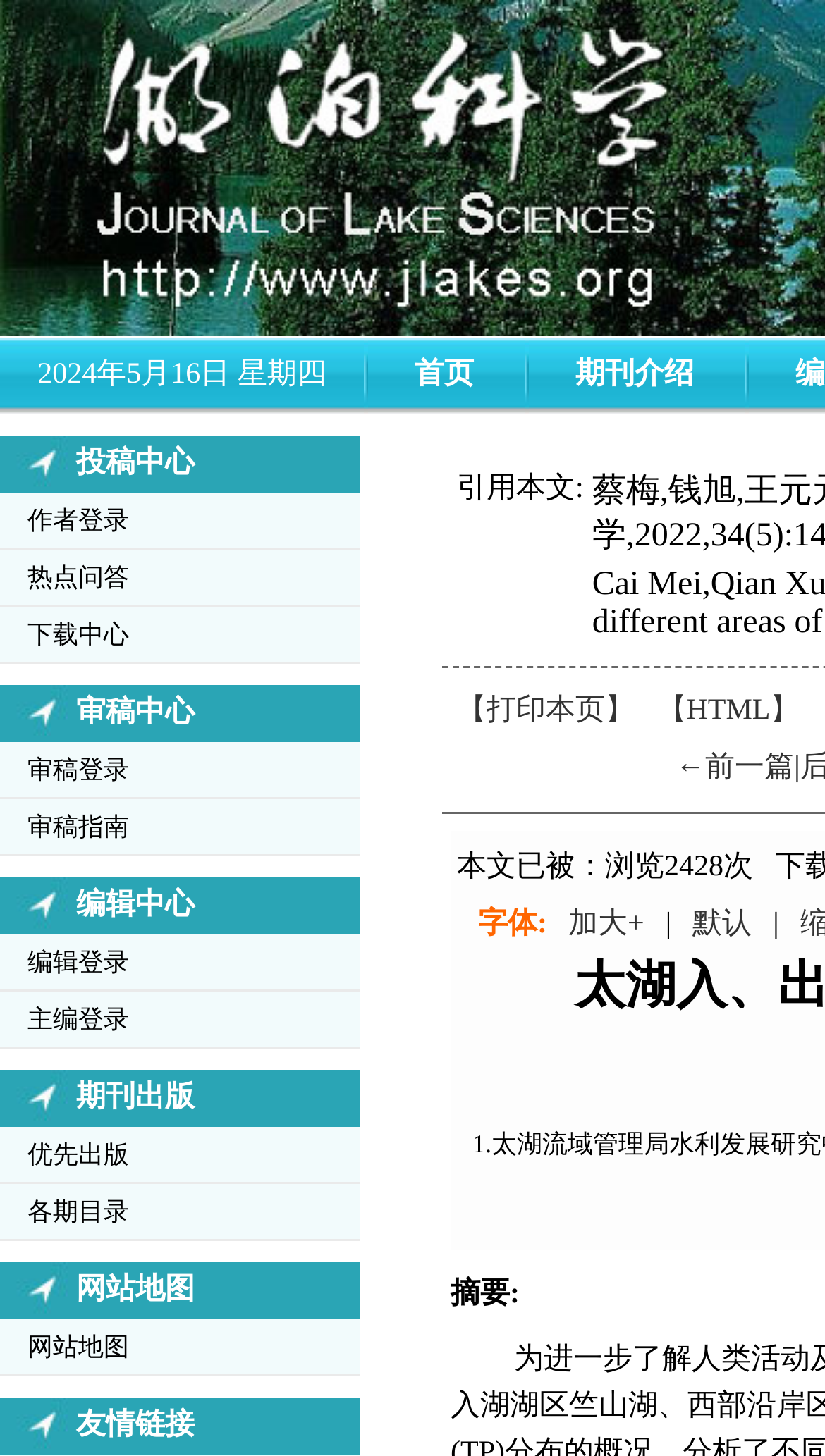Identify the bounding box coordinates of the area that should be clicked in order to complete the given instruction: "login as author". The bounding box coordinates should be four float numbers between 0 and 1, i.e., [left, top, right, bottom].

[0.033, 0.338, 0.4, 0.376]